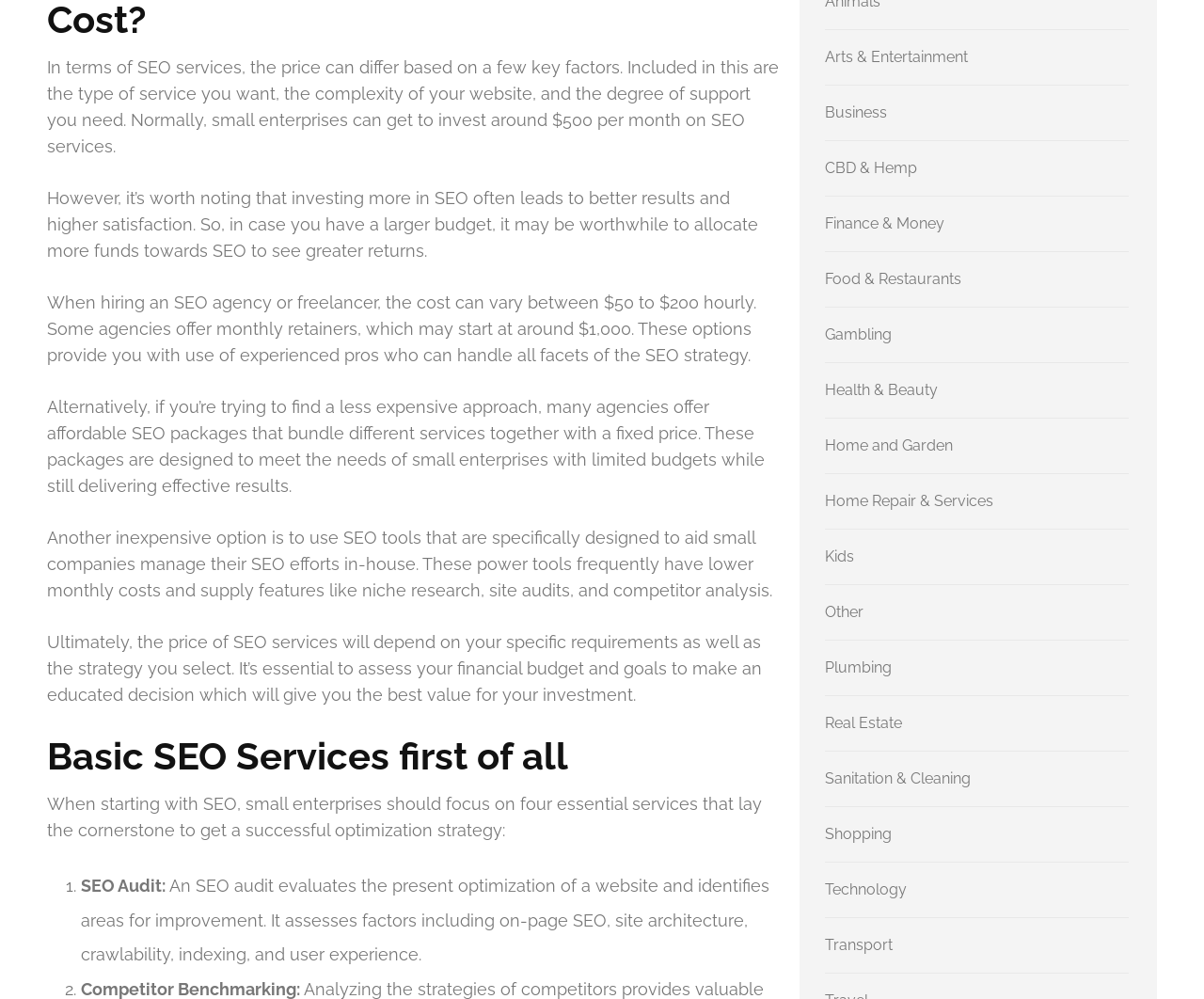Based on the provided description, "Shopping", find the bounding box of the corresponding UI element in the screenshot.

[0.685, 0.826, 0.741, 0.844]